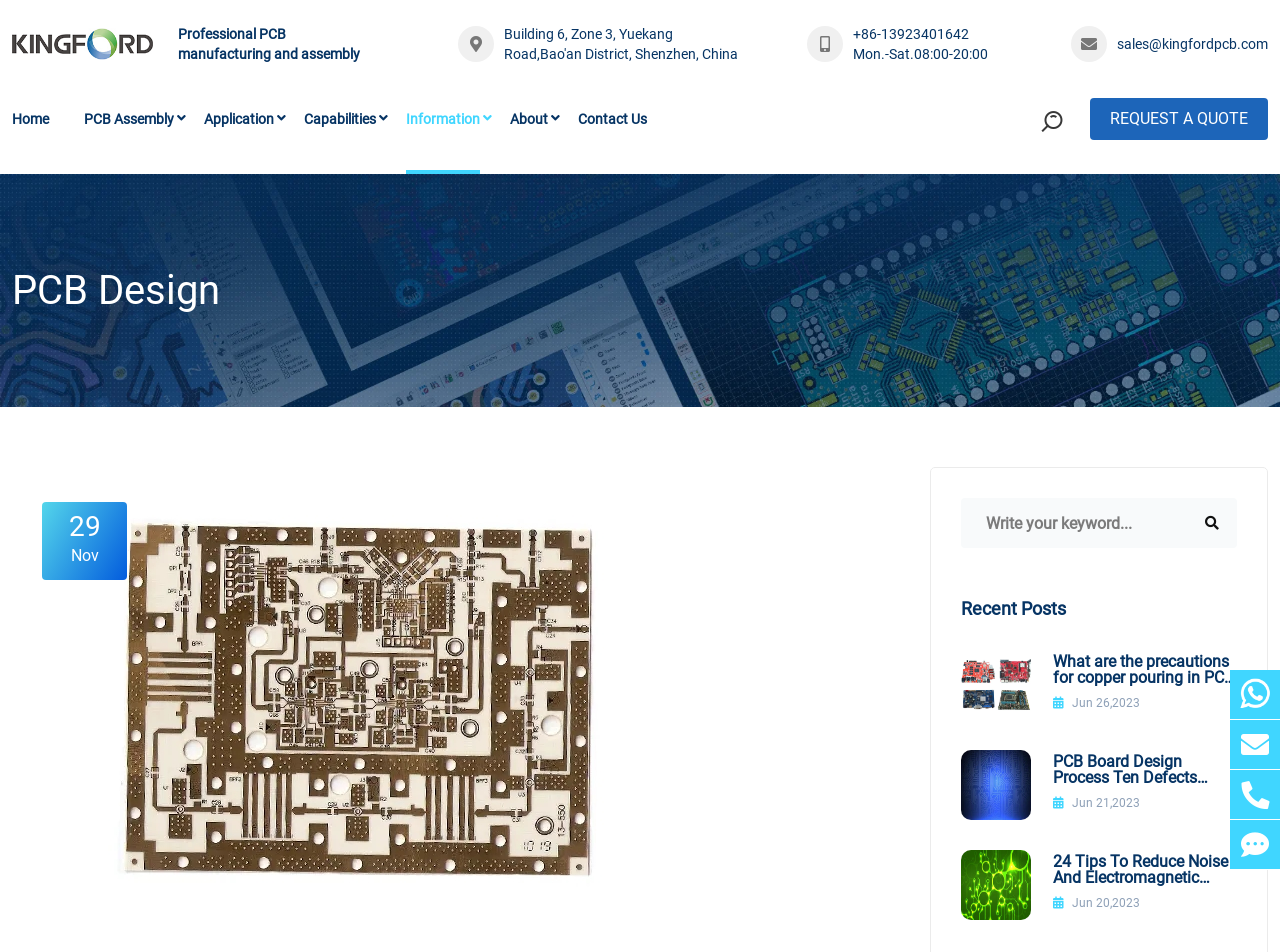Please identify the bounding box coordinates of the element's region that I should click in order to complete the following instruction: "Contact us through Whatsapp". The bounding box coordinates consist of four float numbers between 0 and 1, i.e., [left, top, right, bottom].

[0.961, 0.704, 1.0, 0.756]